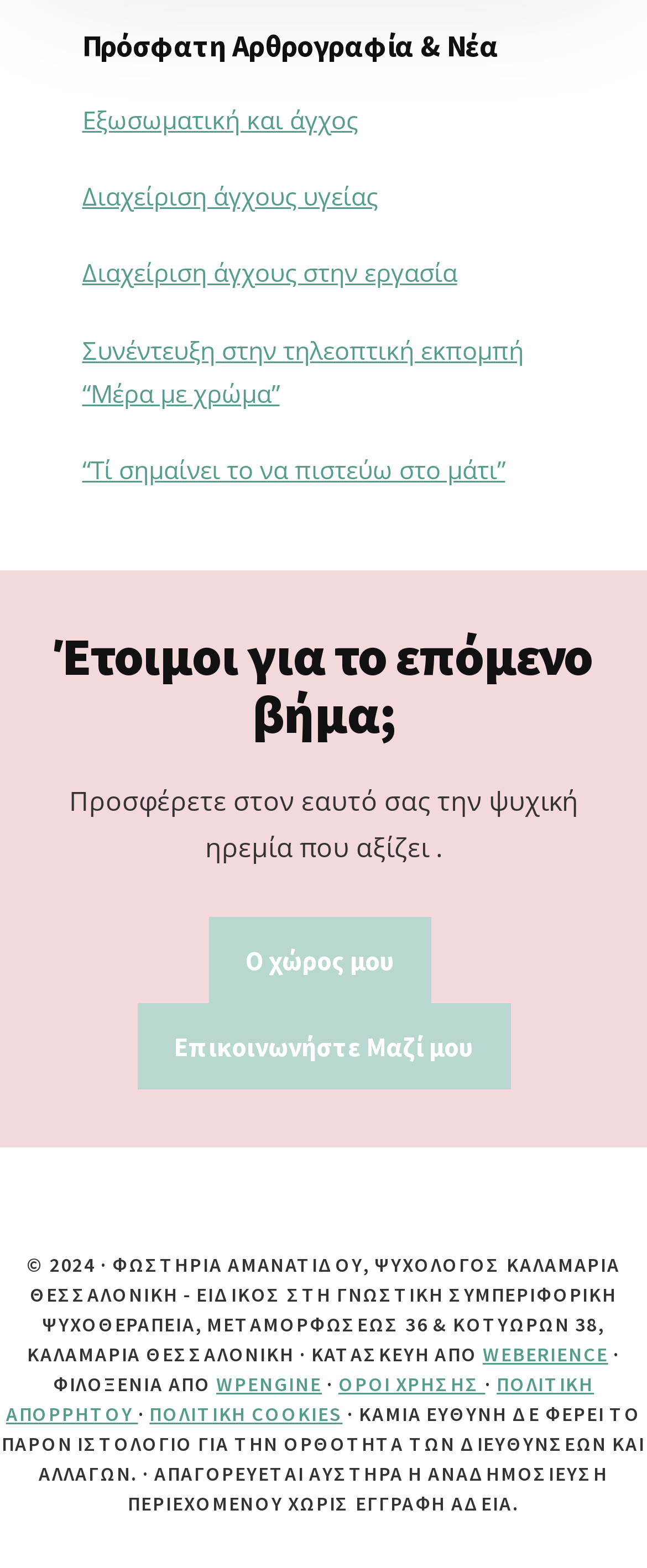What is the theme of the latest article?
Respond with a short answer, either a single word or a phrase, based on the image.

Anxiety